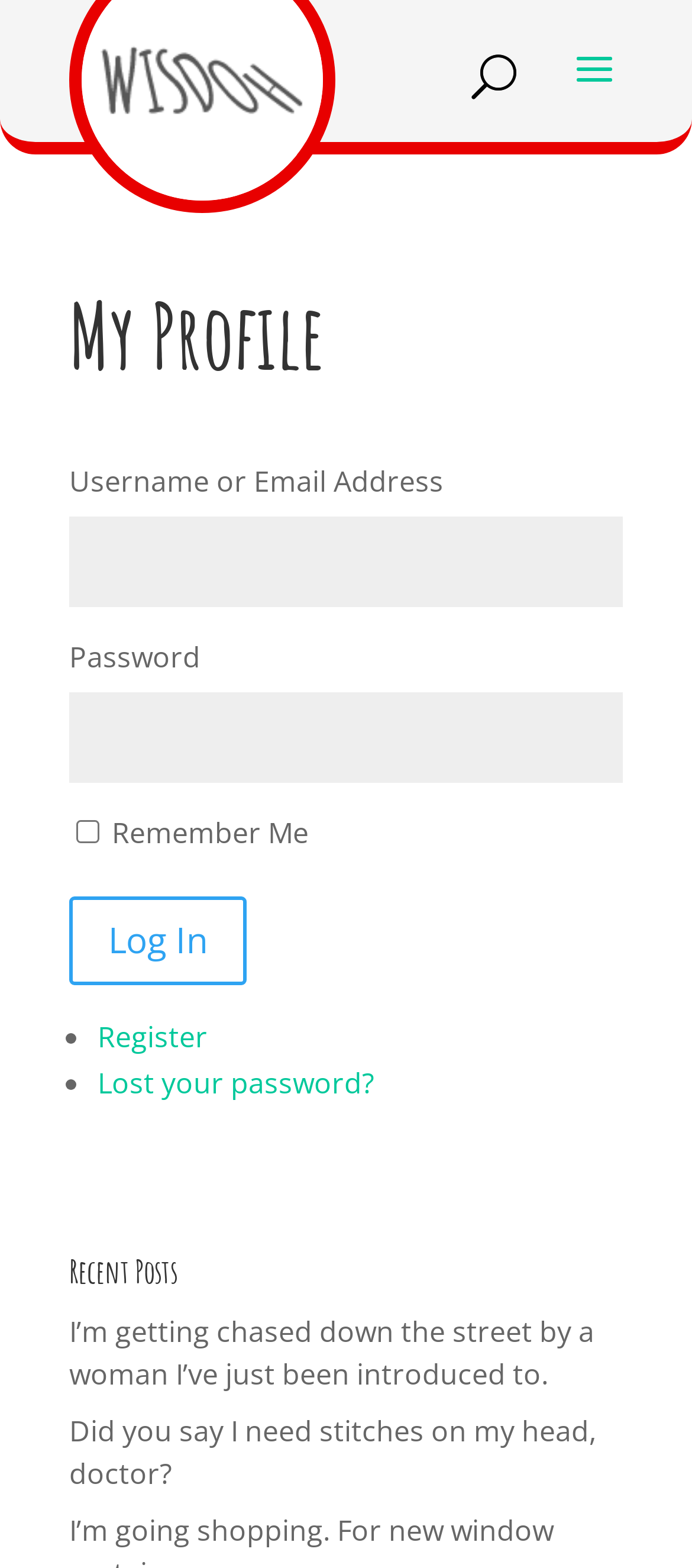What is the login credential required?
Relying on the image, give a concise answer in one word or a brief phrase.

Username or Email Address and Password